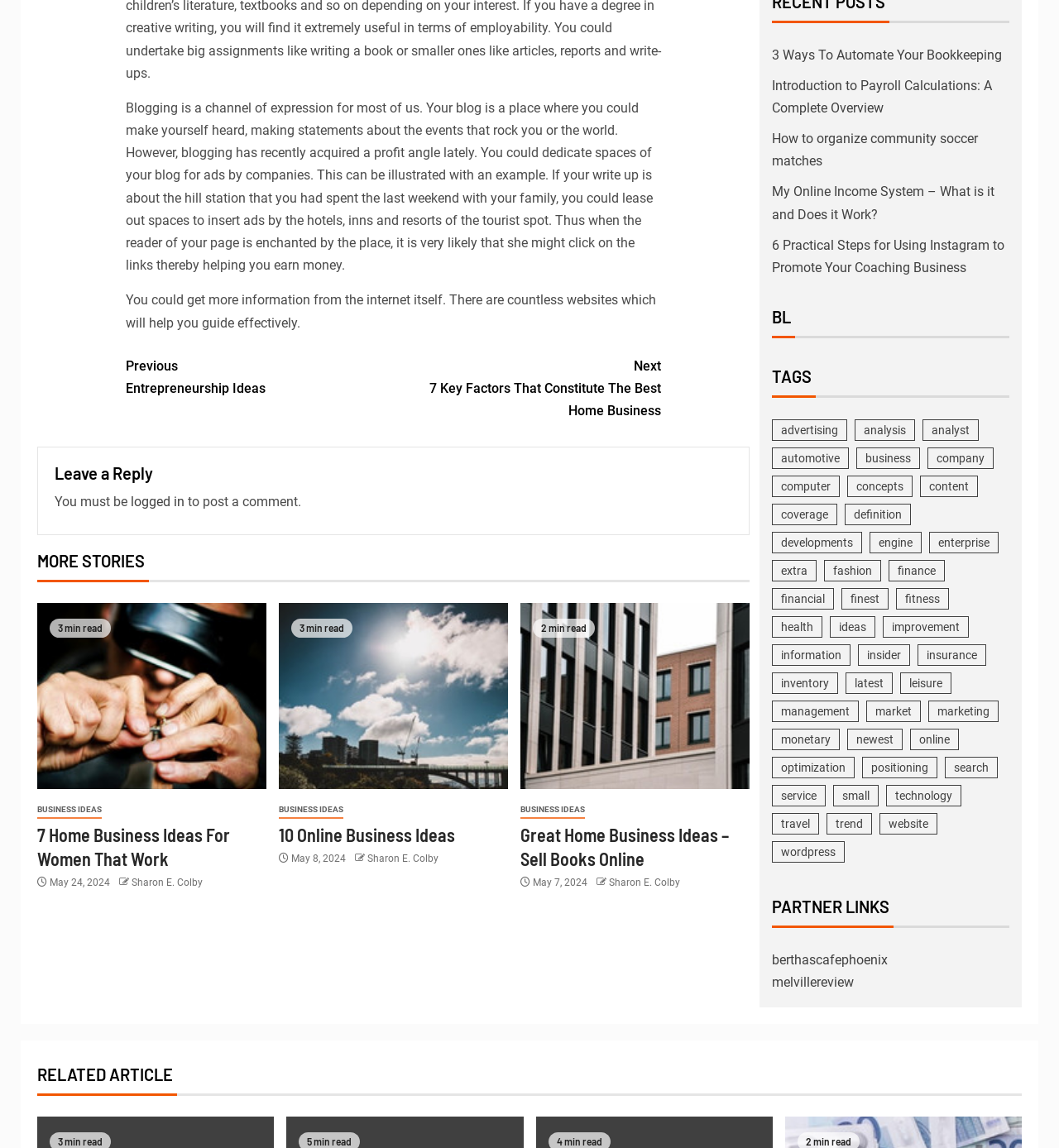With reference to the image, please provide a detailed answer to the following question: Who is the author of '10 Online Business Ideas'?

The author of the article '10 Online Business Ideas' is mentioned as Sharon E. Colby, which can be found below the title of the article.